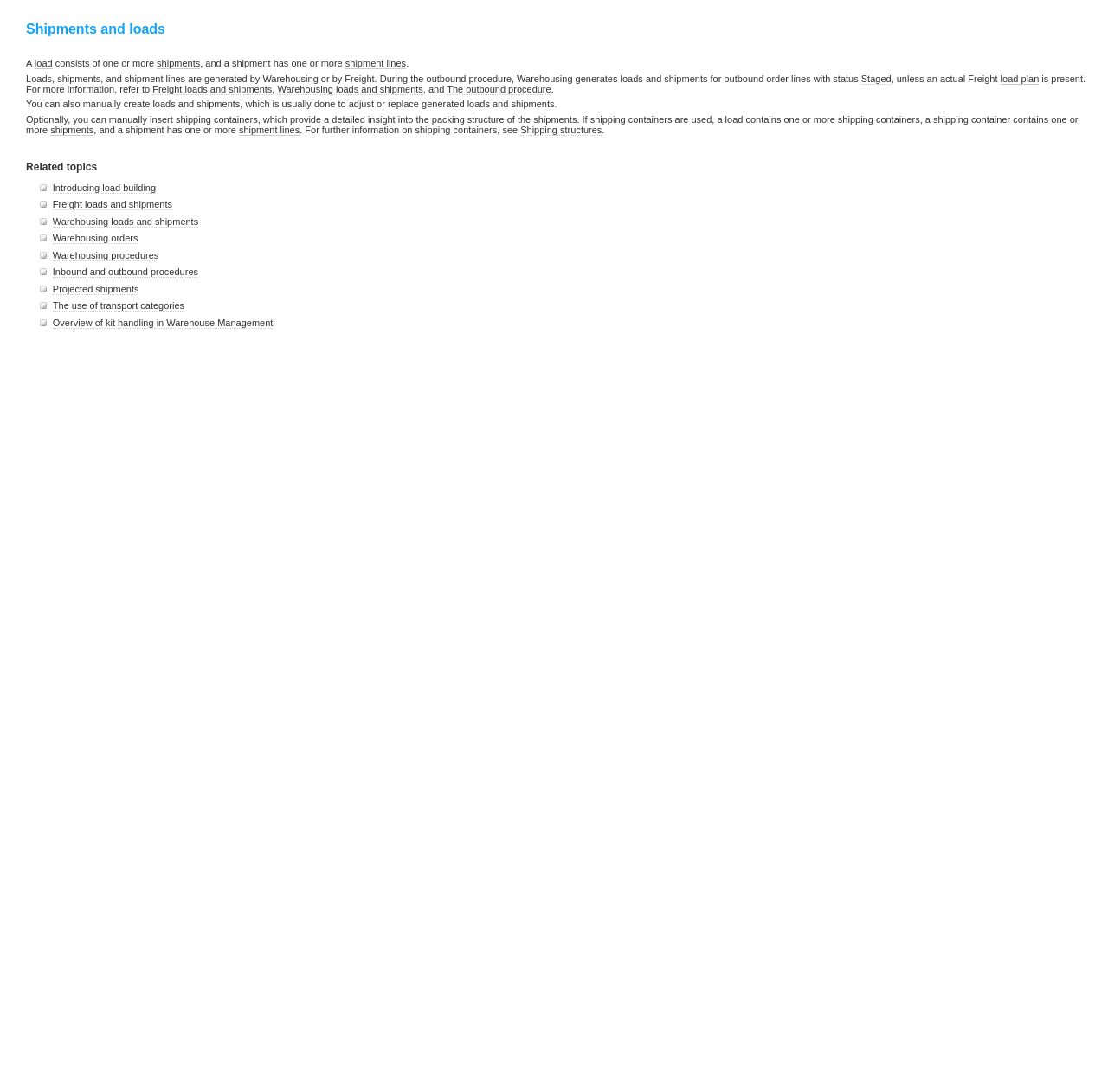Provide the bounding box coordinates for the area that should be clicked to complete the instruction: "Read about 'Freight loads and shipments'".

[0.138, 0.077, 0.246, 0.087]